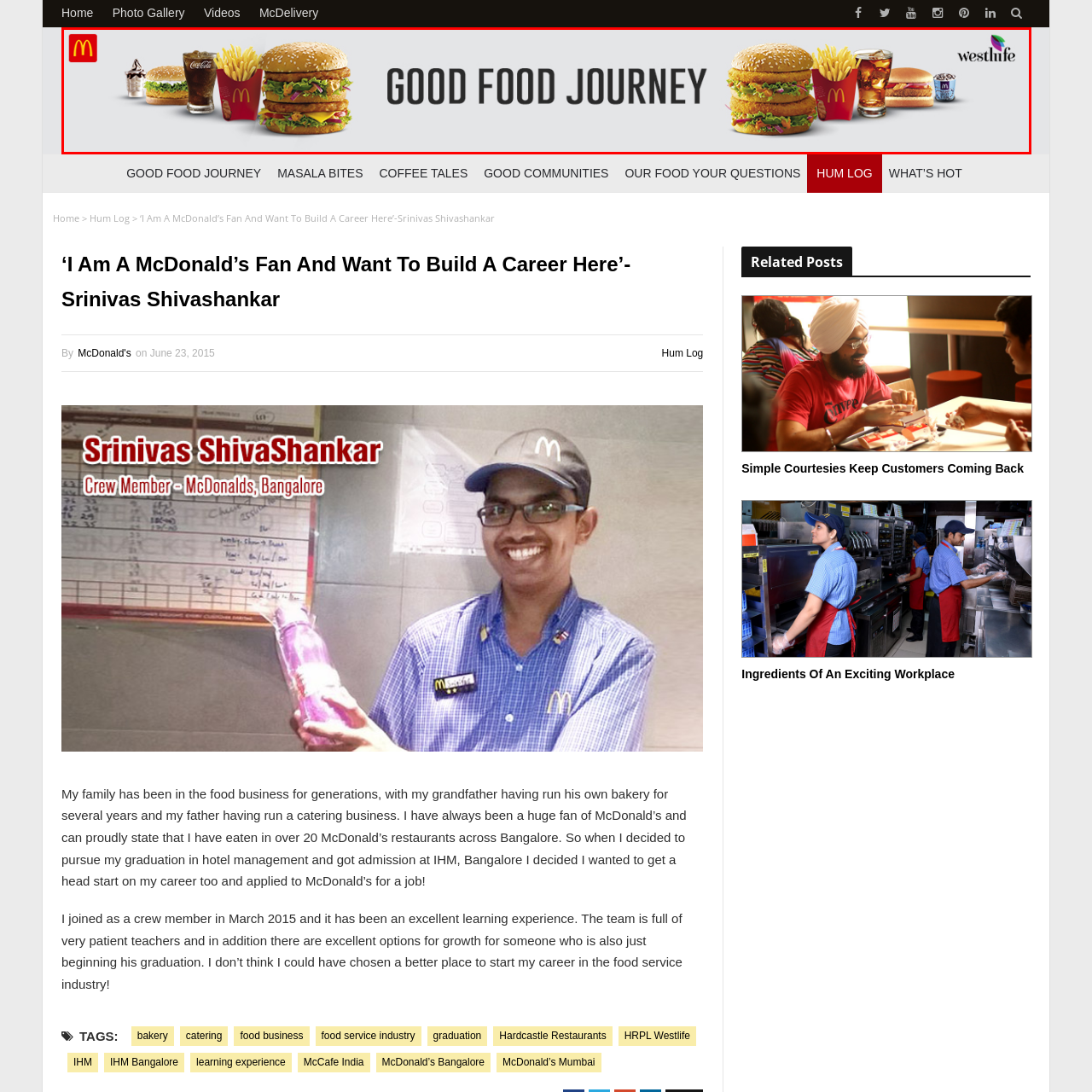Examine the picture highlighted with a red border, What is the phrase presented in the center of the banner? Please respond with a single word or phrase.

GOOD FOOD JOURNEY